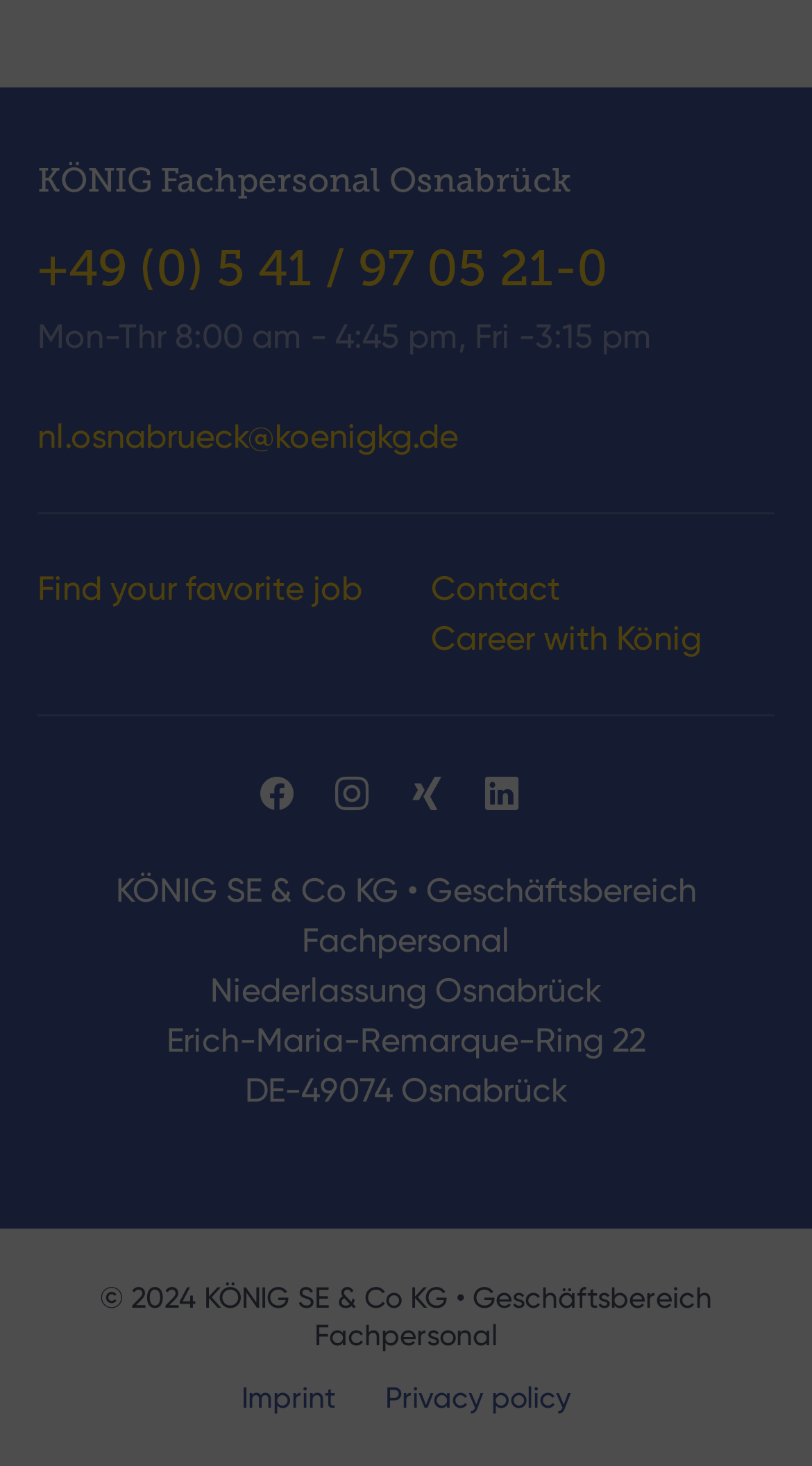Indicate the bounding box coordinates of the element that must be clicked to execute the instruction: "Find your favorite job". The coordinates should be given as four float numbers between 0 and 1, i.e., [left, top, right, bottom].

[0.046, 0.388, 0.446, 0.415]